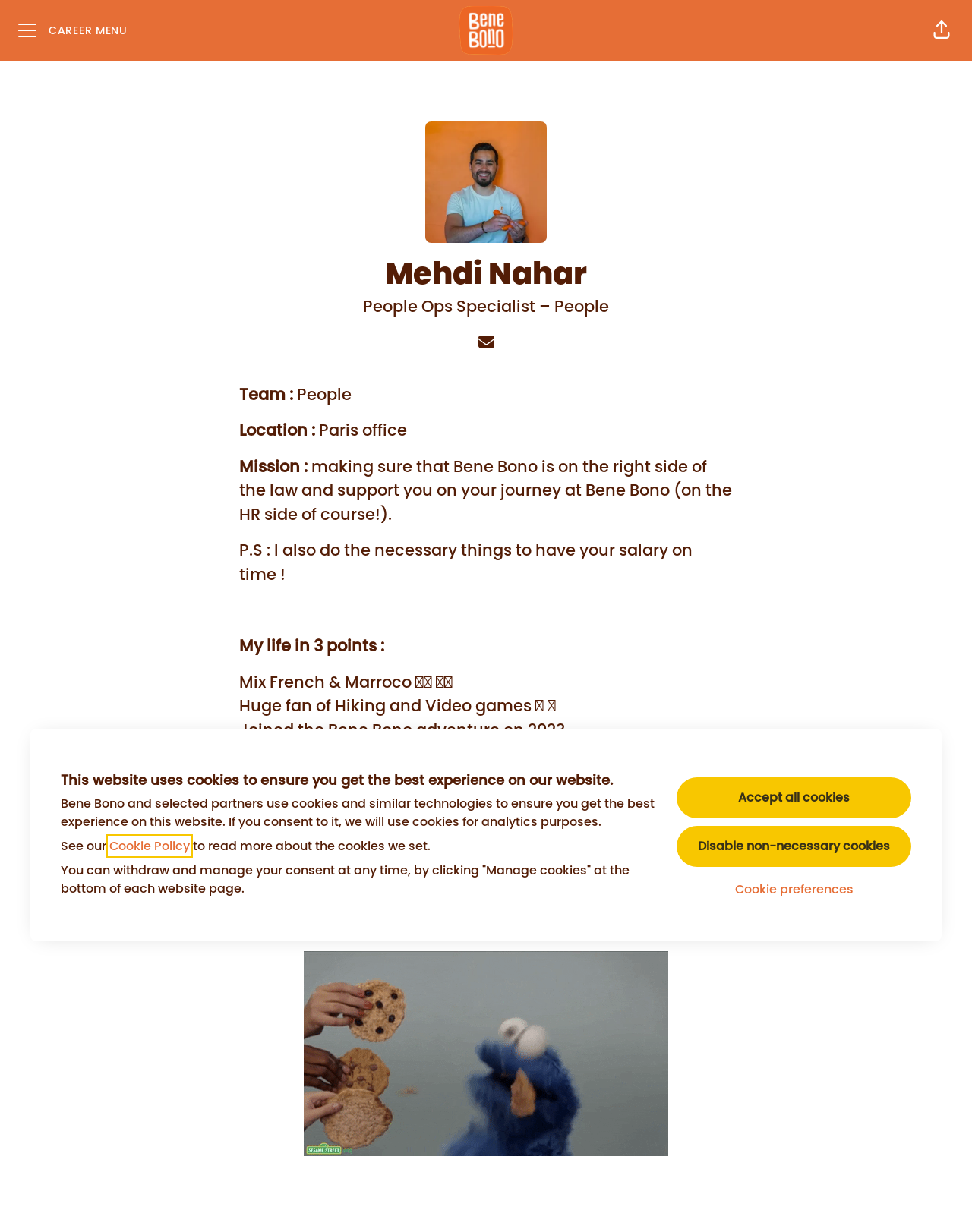Provide a thorough description of the webpage you see.

This webpage is about Mehdi Nahar, a People Ops Specialist at Bene Bono. At the top of the page, there is a header section with a "CAREER MENU" button on the left and a "Share page" button on the right. Below the header, there is a large image of Mehdi Nahar.

To the left of the image, there is a section with Mehdi's name, job title, and contact information, including an "Email" button. Below this section, there are several lines of text that describe Mehdi's team, location, and mission at Bene Bono.

The main content of the page is divided into several sections. The first section is about Mehdi's life in three points, which includes his mixed French and Moroccan heritage, his love for hiking and video games, and his start date at Bene Bono. The second section is about topics Mehdi is happy to discuss, including cookies, travel, and more.

At the bottom of the page, there is a large image that takes up most of the width of the page. Above this image, there is a cookie policy notification with several buttons, including "Accept all cookies", "Disable non-necessary cookies", and "Cookie preferences". The notification also includes a link to the "Cookie Policy" page.